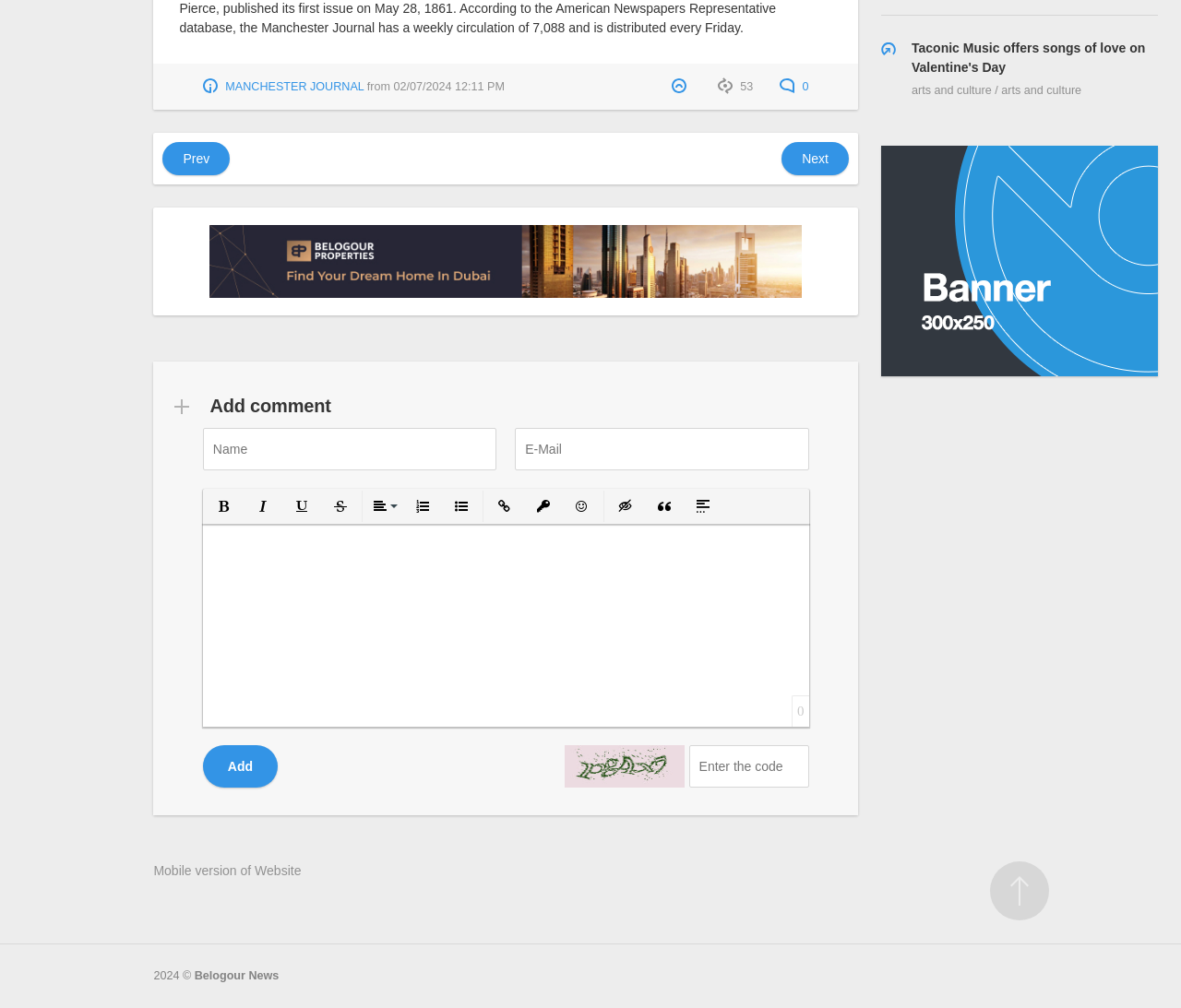Bounding box coordinates are to be given in the format (top-left x, top-left y, bottom-right x, bottom-right y). All values must be floating point numbers between 0 and 1. Provide the bounding box coordinate for the UI element described as: Insert Link

[0.412, 0.485, 0.442, 0.519]